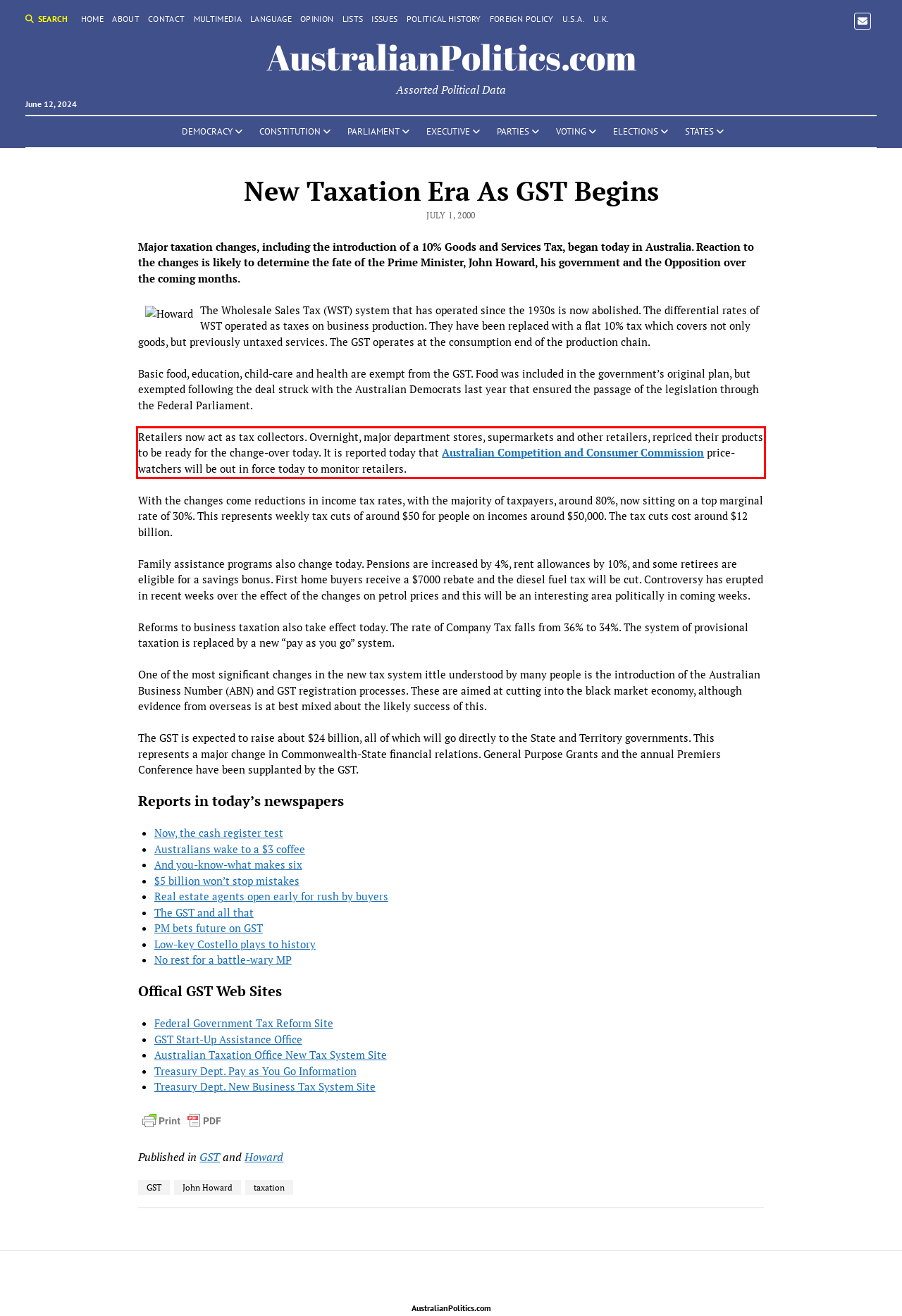Given a webpage screenshot with a red bounding box, perform OCR to read and deliver the text enclosed by the red bounding box.

Retailers now act as tax collectors. Overnight, major department stores, supermarkets and other retailers, repriced their products to be ready for the change-over today. It is reported today that Australian Competition and Consumer Commission price-watchers will be out in force today to monitor retailers.